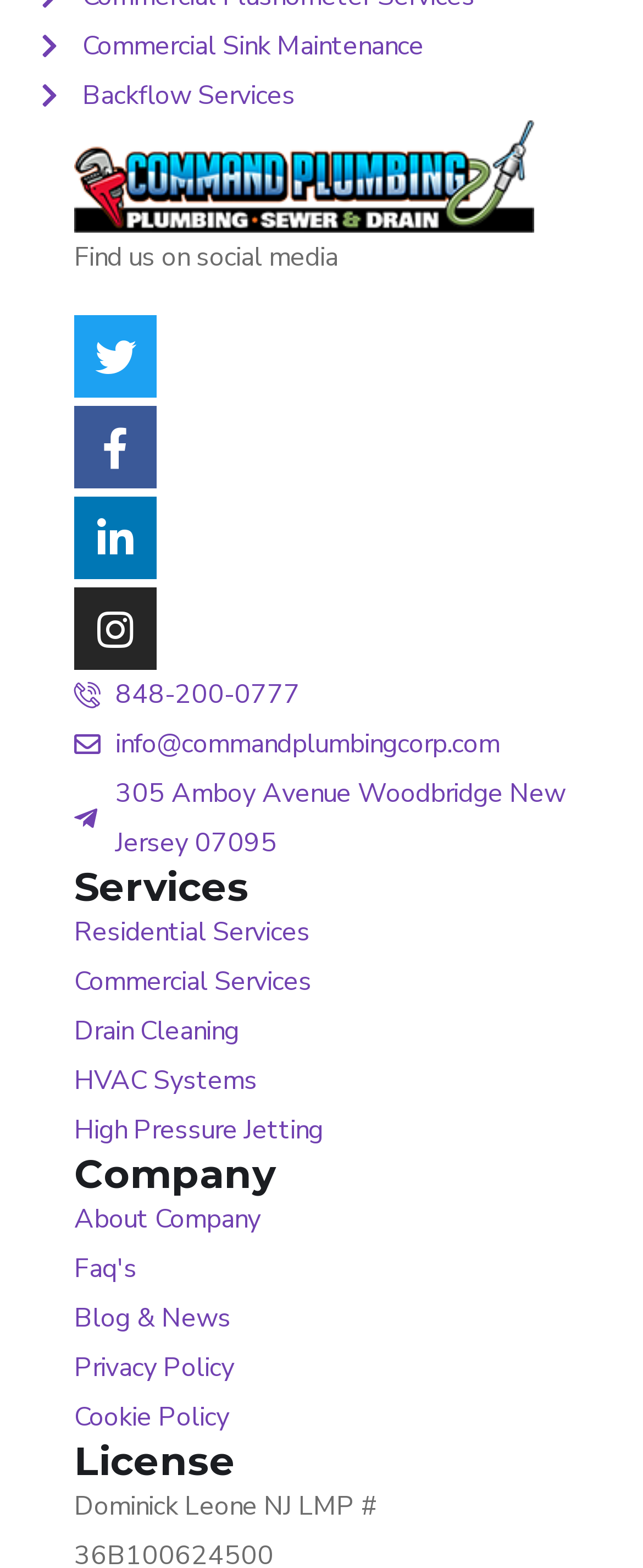Identify the bounding box coordinates of the element that should be clicked to fulfill this task: "Click on Commercial Sink Maintenance". The coordinates should be provided as four float numbers between 0 and 1, i.e., [left, top, right, bottom].

[0.064, 0.014, 0.936, 0.046]